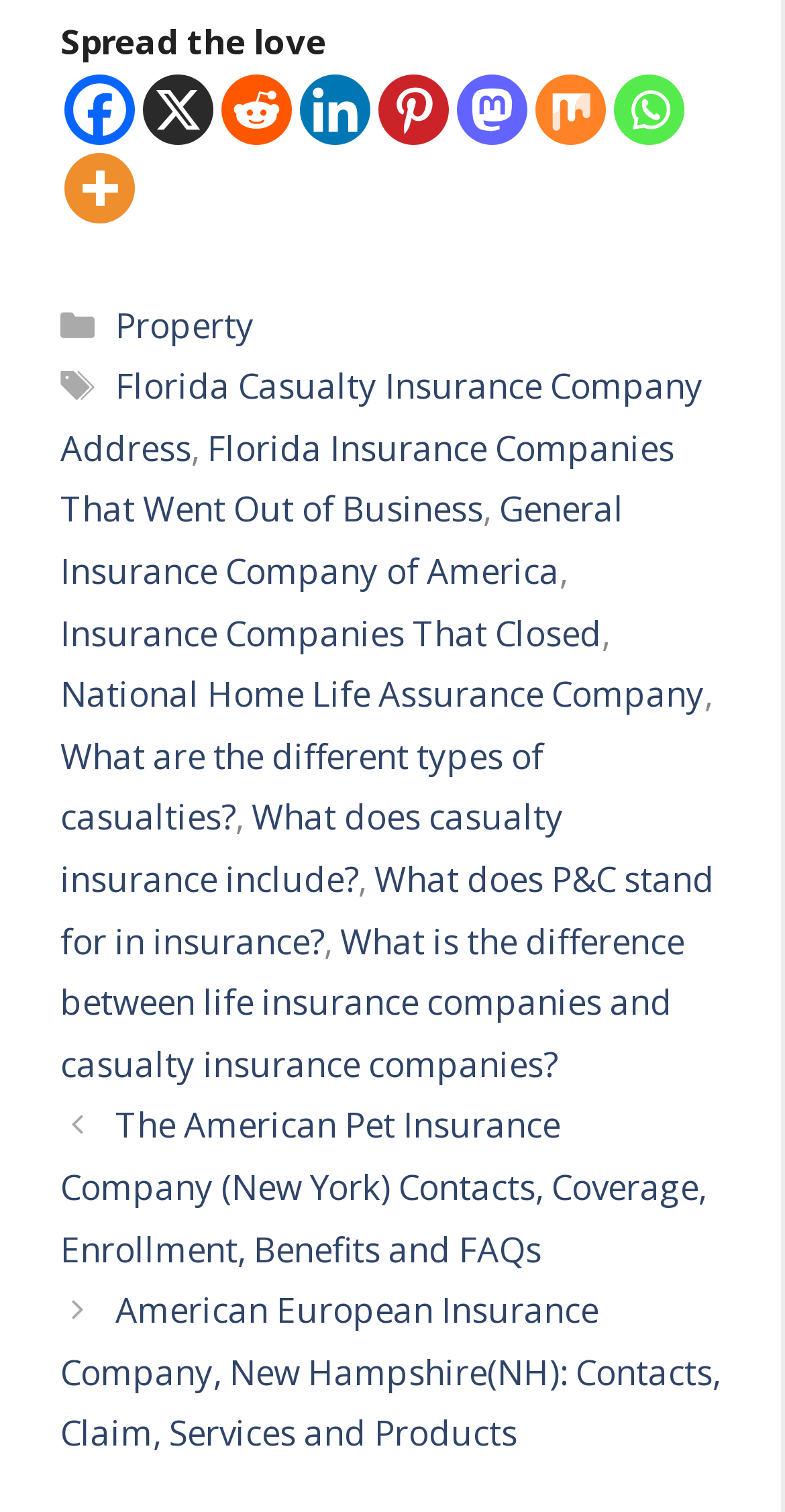Answer the following query concisely with a single word or phrase:
How many social media links are available?

8